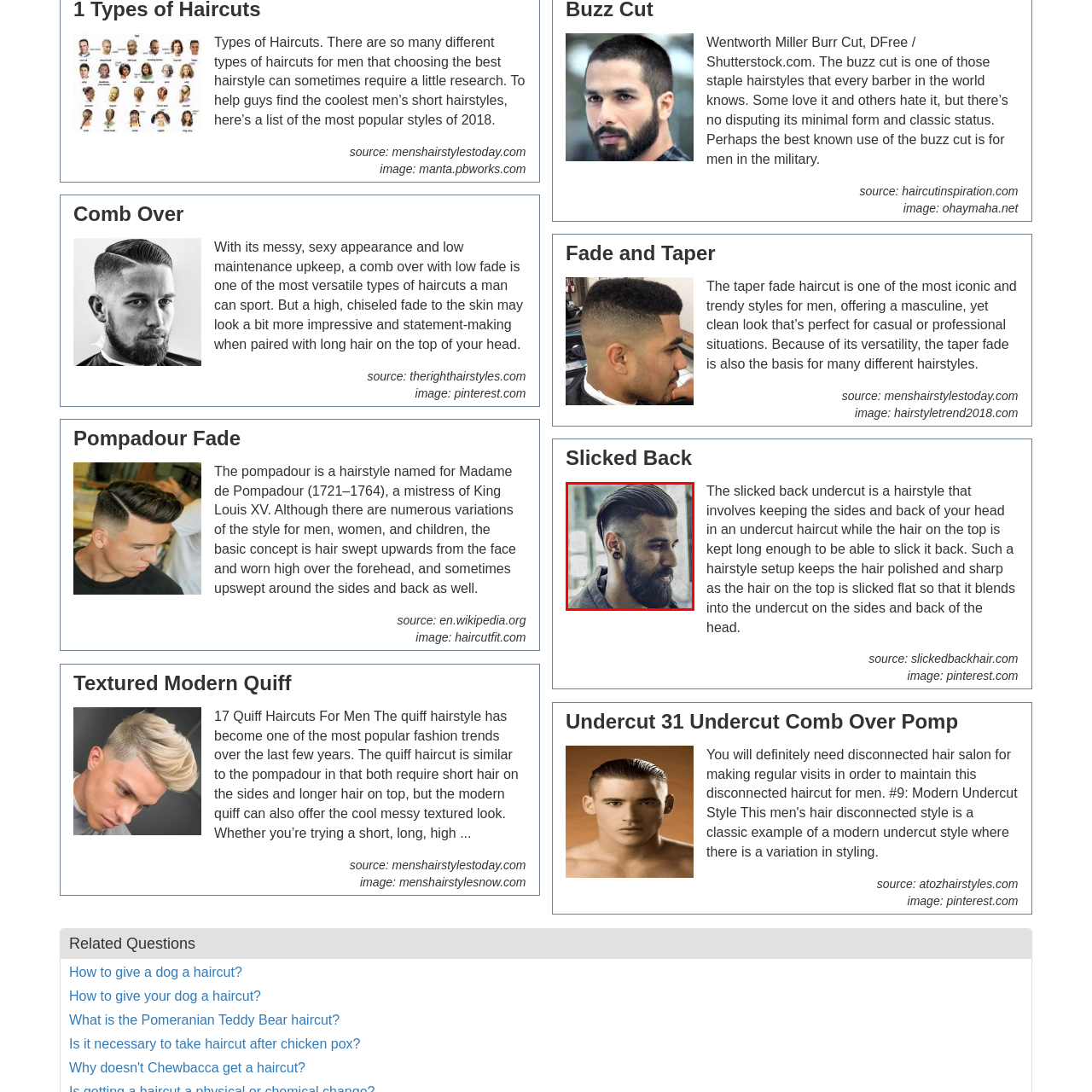What facial feature enhances his masculine look?
Look closely at the part of the image outlined in red and give a one-word or short phrase answer.

Beard